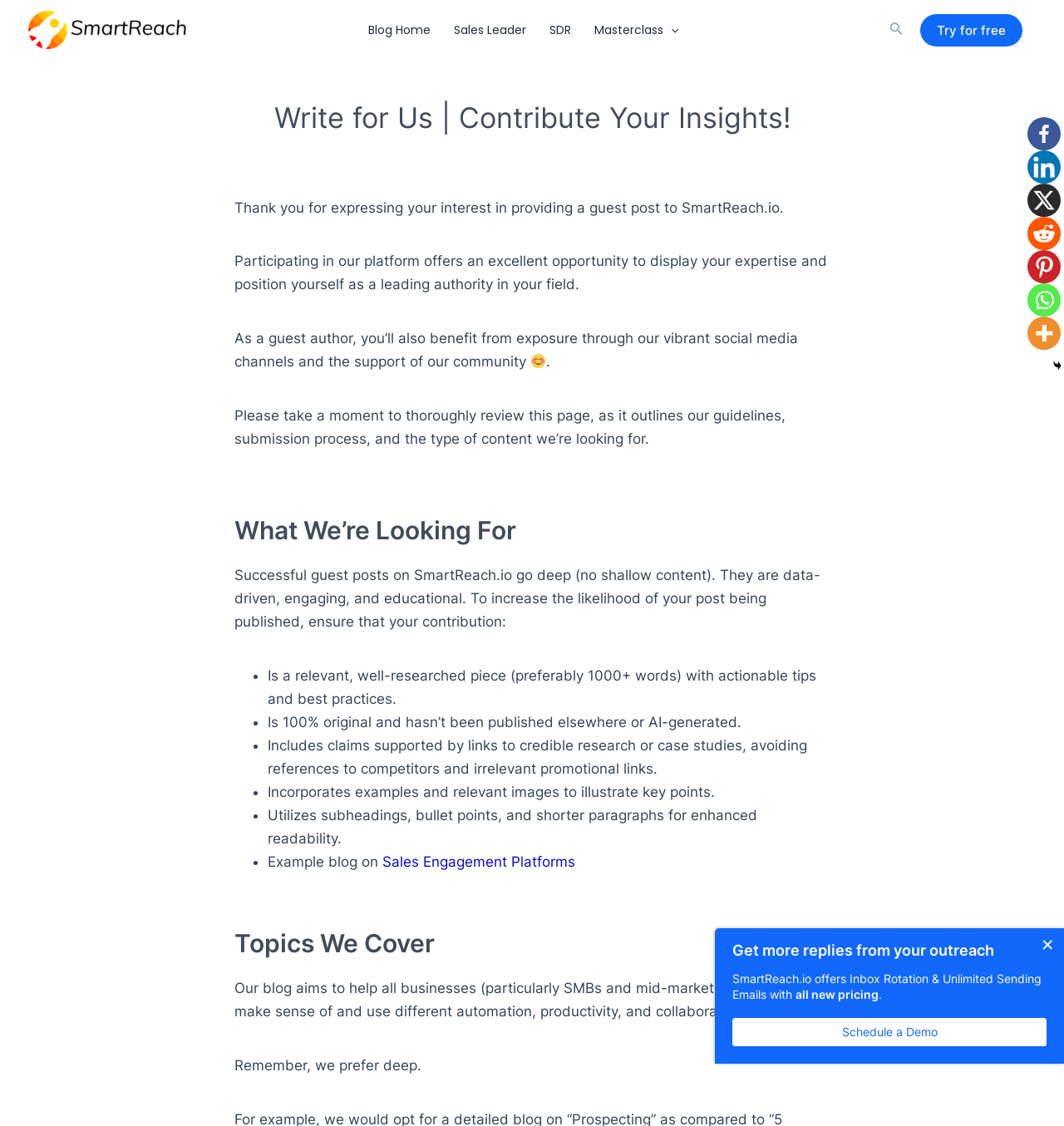Give a one-word or one-phrase response to the question: 
What is the purpose of the Write for Us initiative?

Guest authors